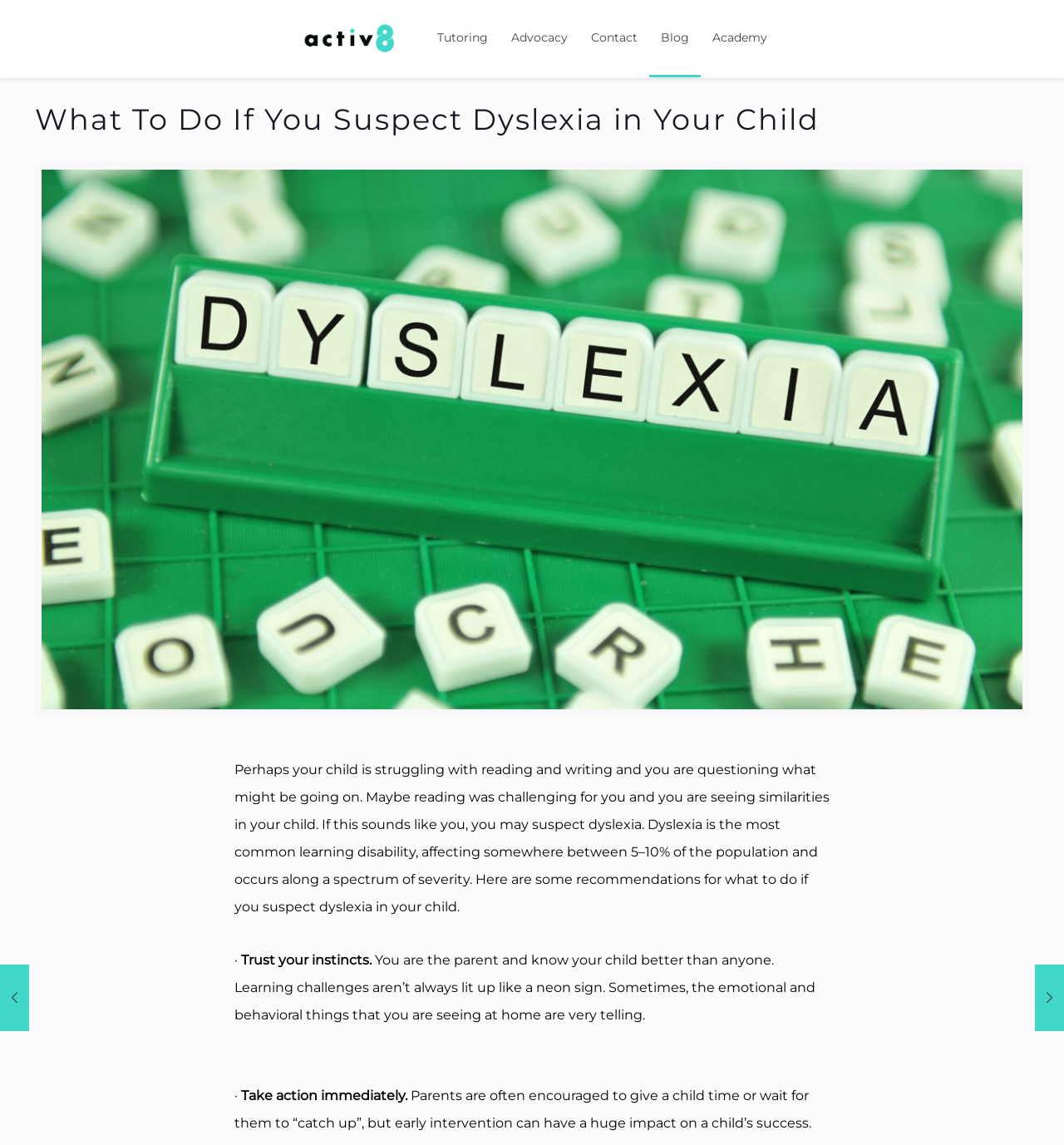Answer the question below using just one word or a short phrase: 
What is the focus of Activ8 Learning Center?

Helping dyslexic students